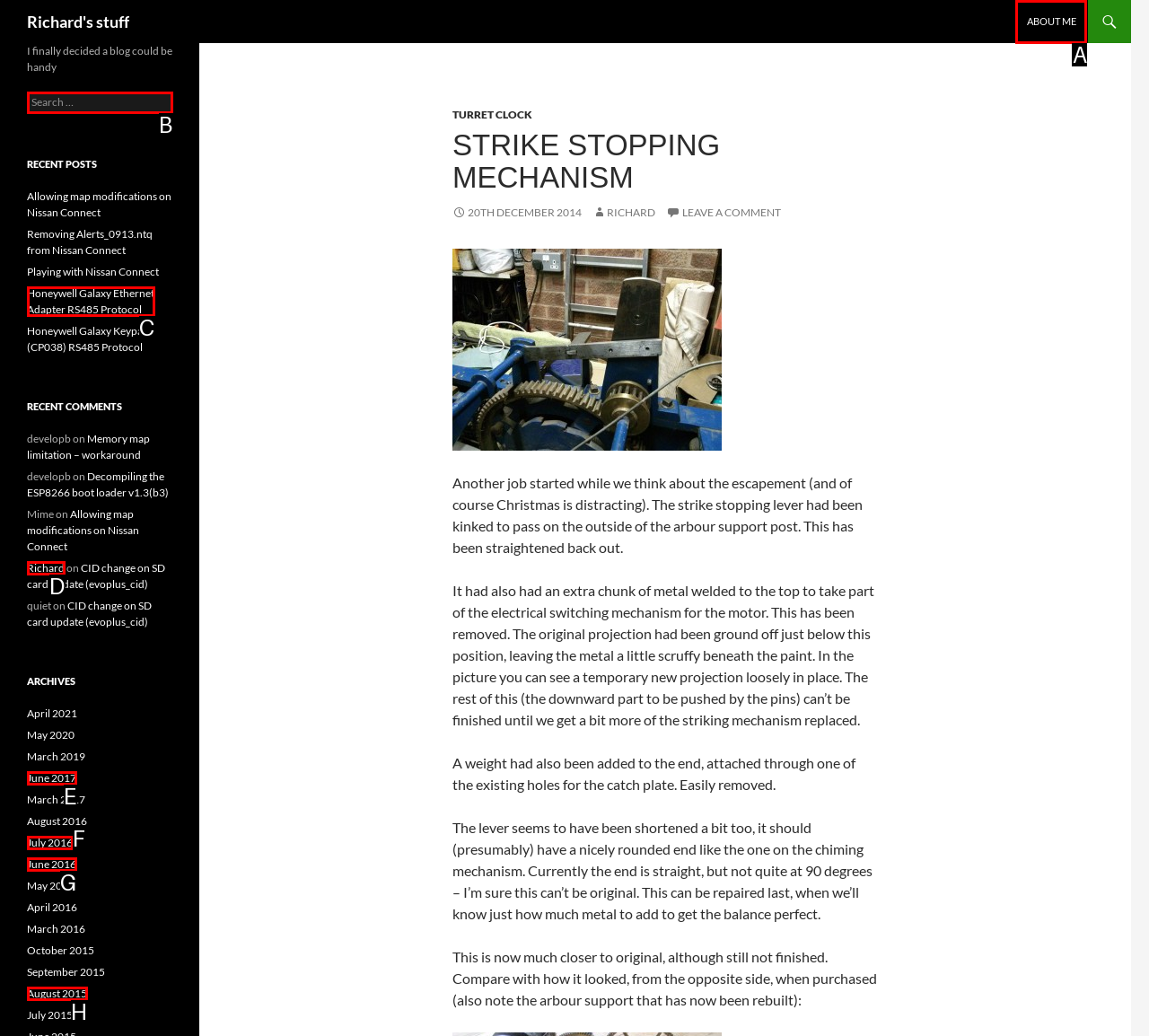Identify the letter of the correct UI element to fulfill the task: Click on ABOUT ME from the given options in the screenshot.

A